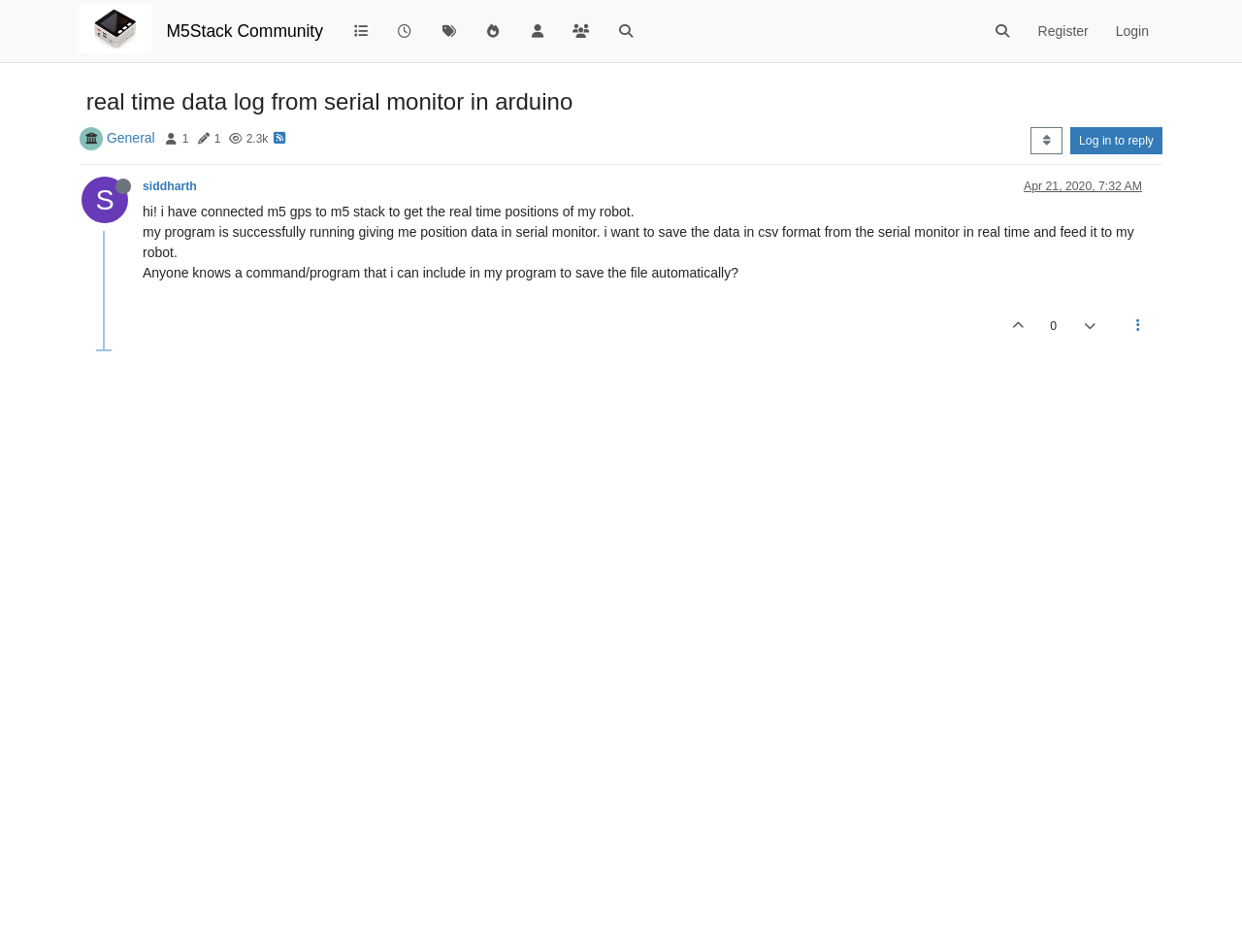Summarize the contents and layout of the webpage in detail.

This webpage appears to be a forum post on the M5Stack Community website. At the top, there is a navigation menu with links to various categories, including "Categories", "Recent", "Tags", "Popular", "Users", "Groups", and "Search". The search bar is located at the top right corner.

Below the navigation menu, there is a heading that reads "real time data log from serial monitor in arduino". Underneath, there are links to "Register" and "Login" at the top right corner.

The main content of the webpage is a forum post by a user named "siddharth". The post includes a brief description of the user's project, which involves connecting an M5 GPS to an M5 Stack to get real-time position data. The user is seeking help on how to save the data in CSV format from the serial monitor in real-time and feed it to their robot.

The post includes several paragraphs of text, with a few links and icons scattered throughout. There are also some statistics displayed, such as the number of posts, views, and replies. At the bottom of the post, there are links to reply to the post and to view the user's profile.

On the right side of the post, there is a section that displays the user's avatar and online status. There is also a link to the post's timestamp, which reads "Apr 21, 2020, 7:32 AM".